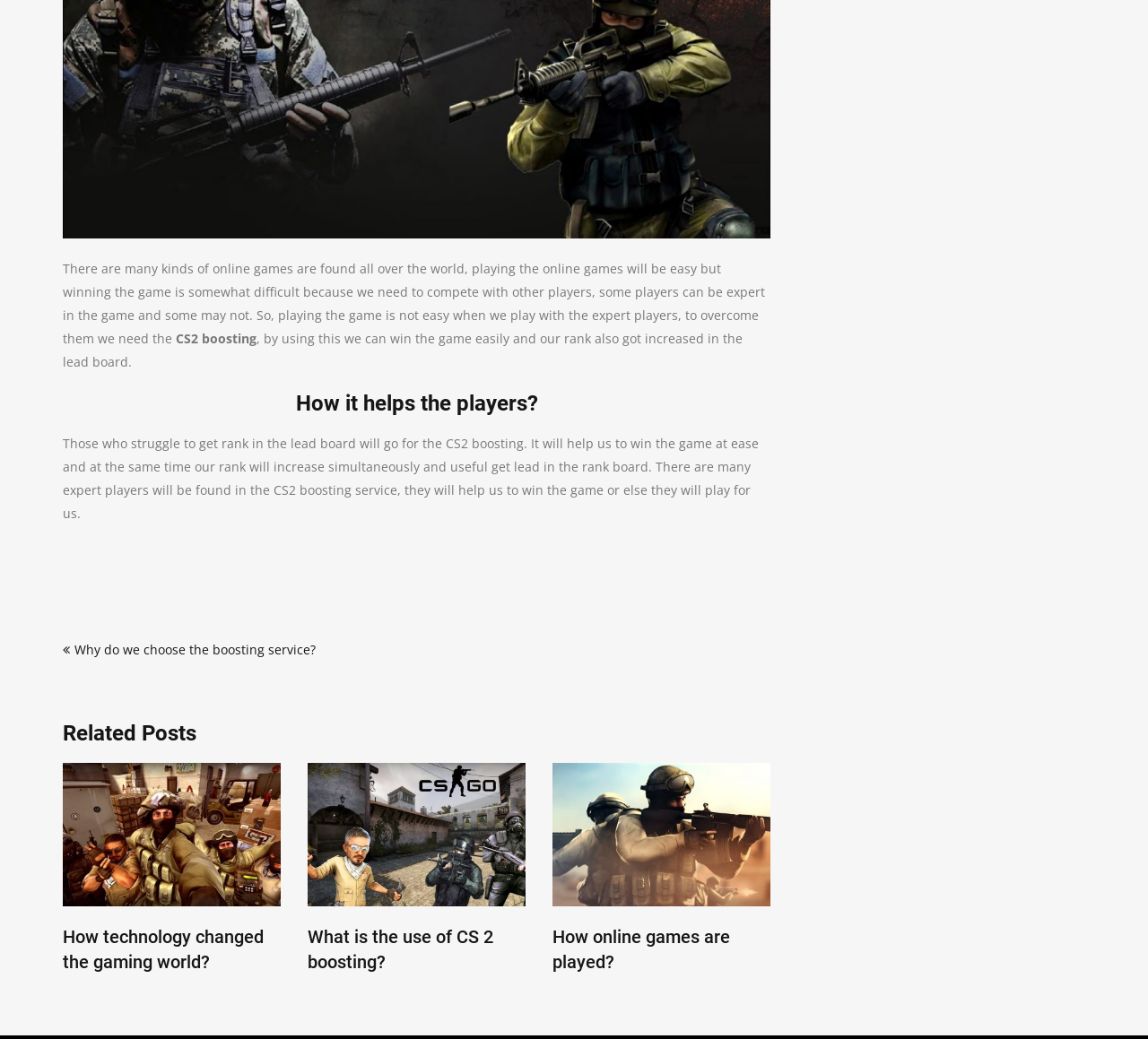Please identify the bounding box coordinates of where to click in order to follow the instruction: "Click on 'Why do we choose the boosting service?'".

[0.065, 0.617, 0.275, 0.634]